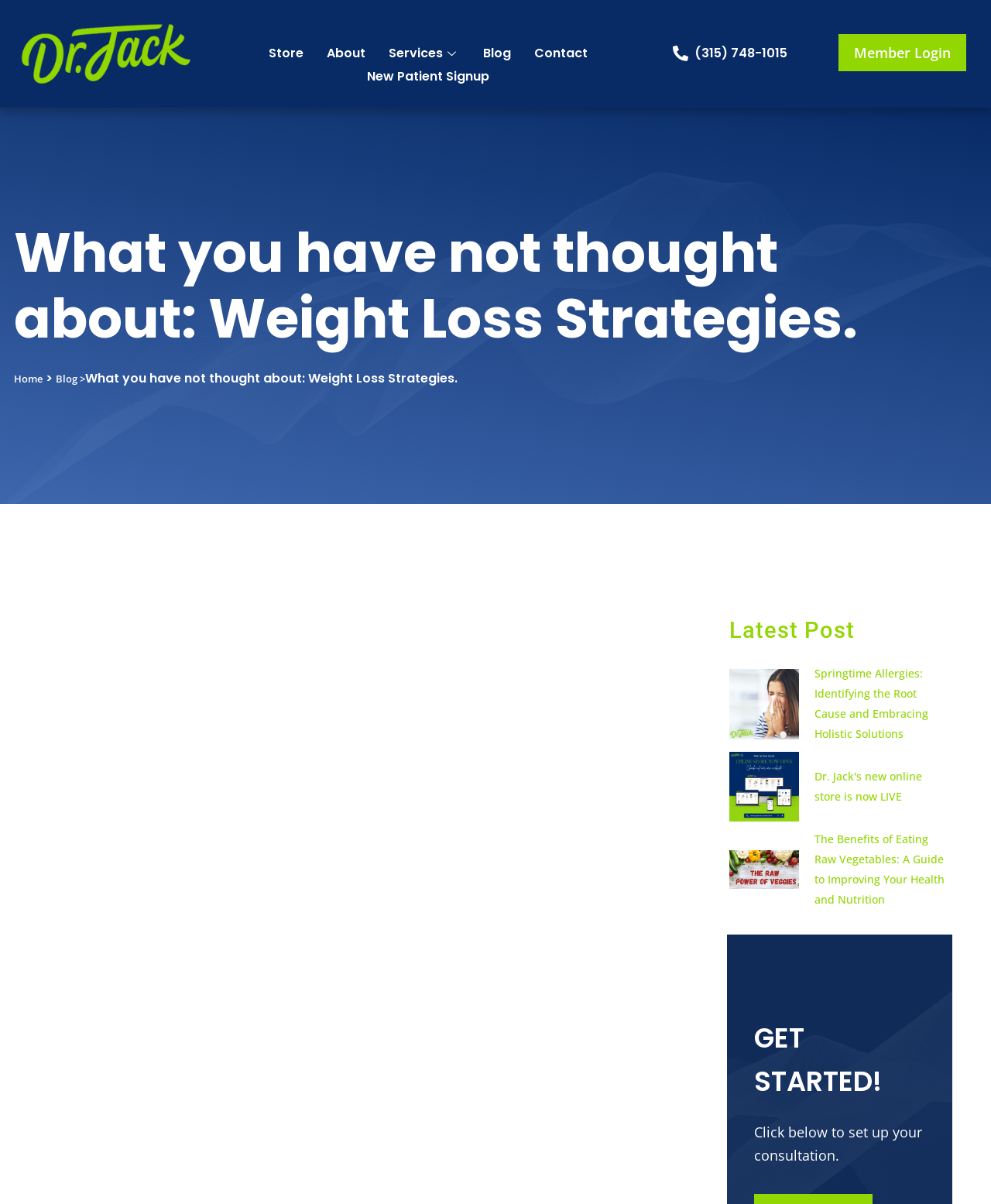What is the purpose of the 'GET STARTED!' section?
Provide a detailed and extensive answer to the question.

I inferred this answer by looking at the heading 'GET STARTED!' and the static text 'Click below to set up your consultation.' below it, which suggests that the purpose of this section is to encourage users to set up a consultation.